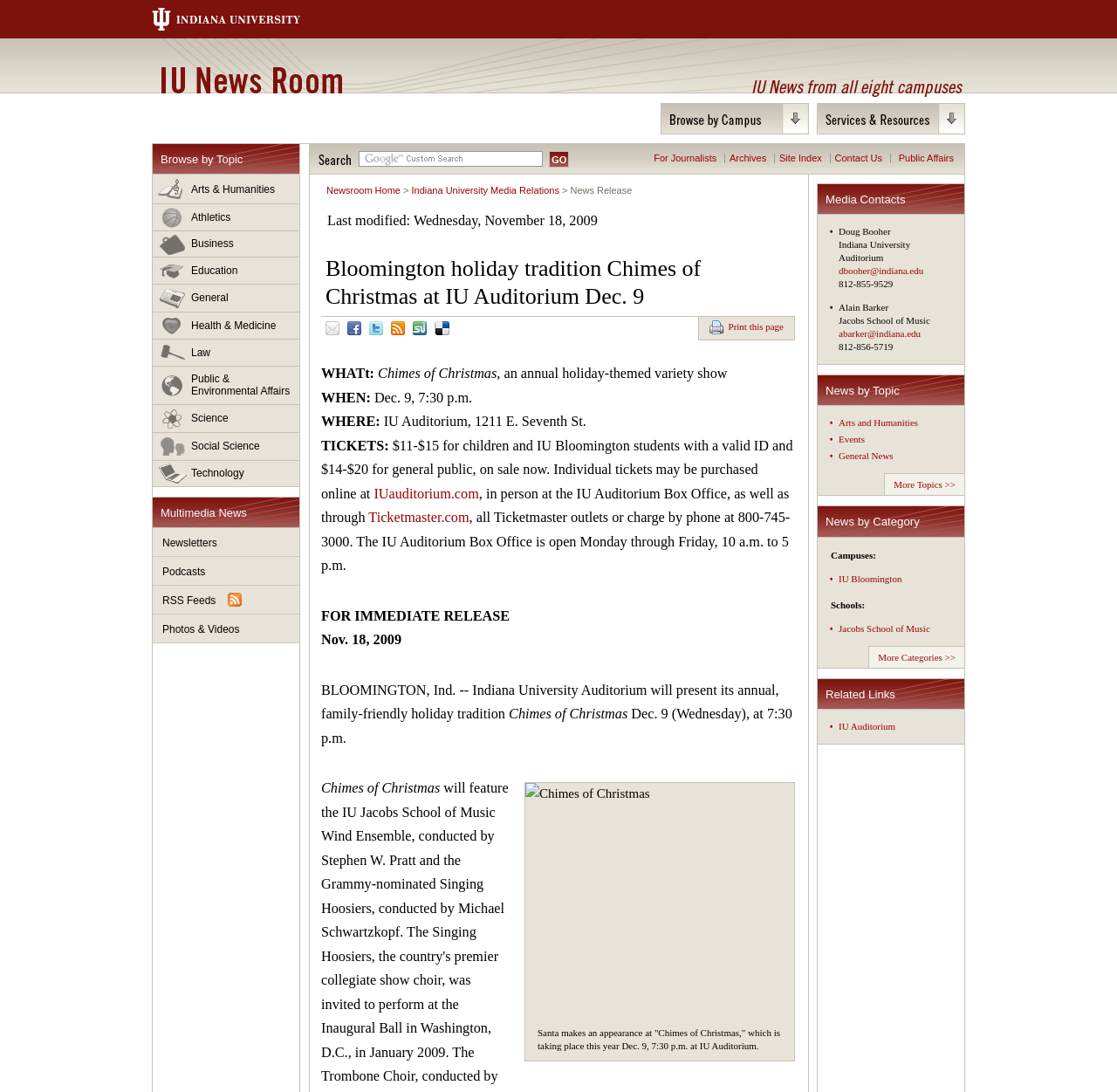Respond with a single word or phrase to the following question: What is the location of IU Auditorium?

1211 E. Seventh St.